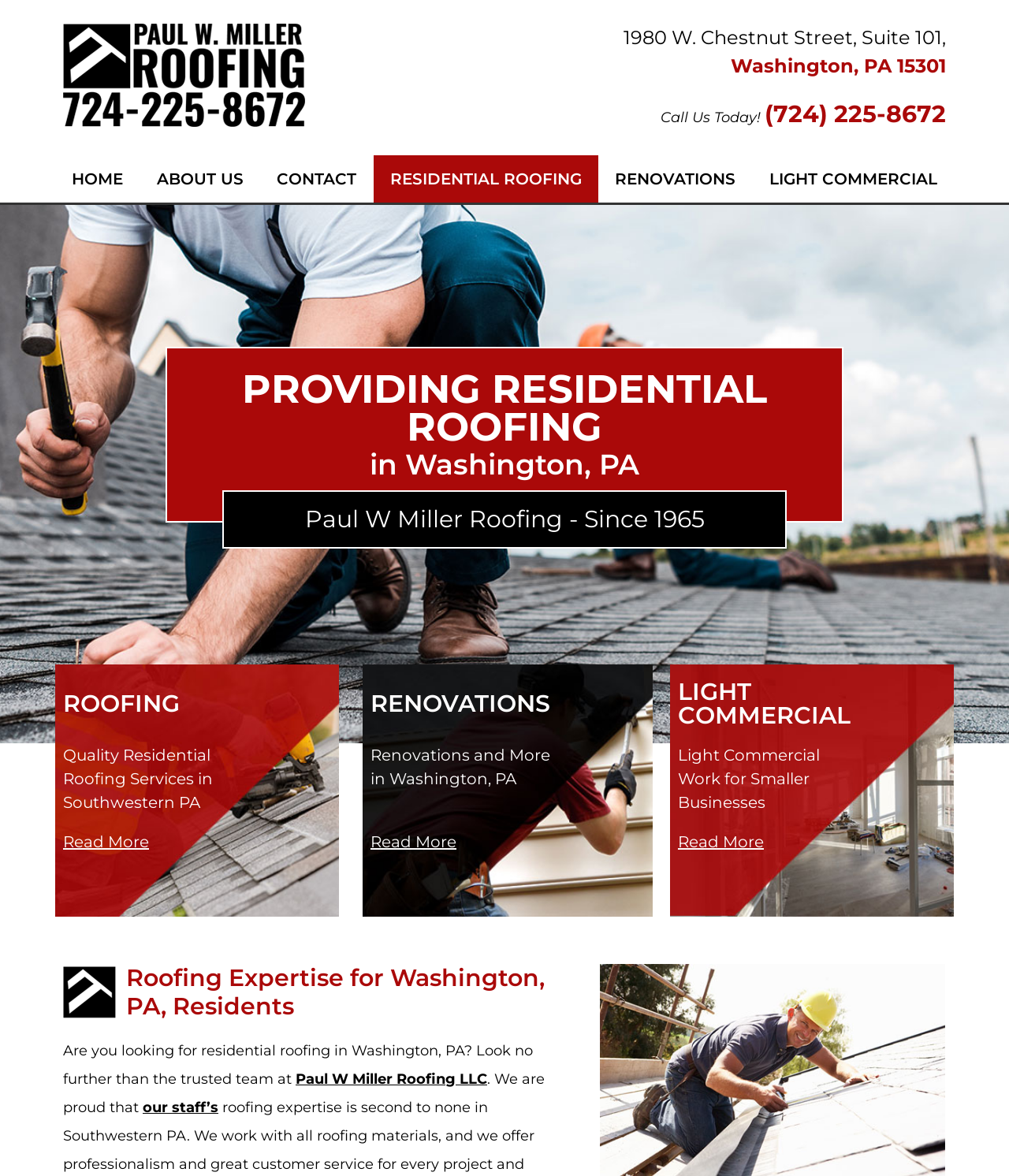What is the year Paul W Miller Roofing was established?
Make sure to answer the question with a detailed and comprehensive explanation.

I found the year by looking at the heading element 'Paul W Miller Roofing - Since 1965', which provides the year the company was established.